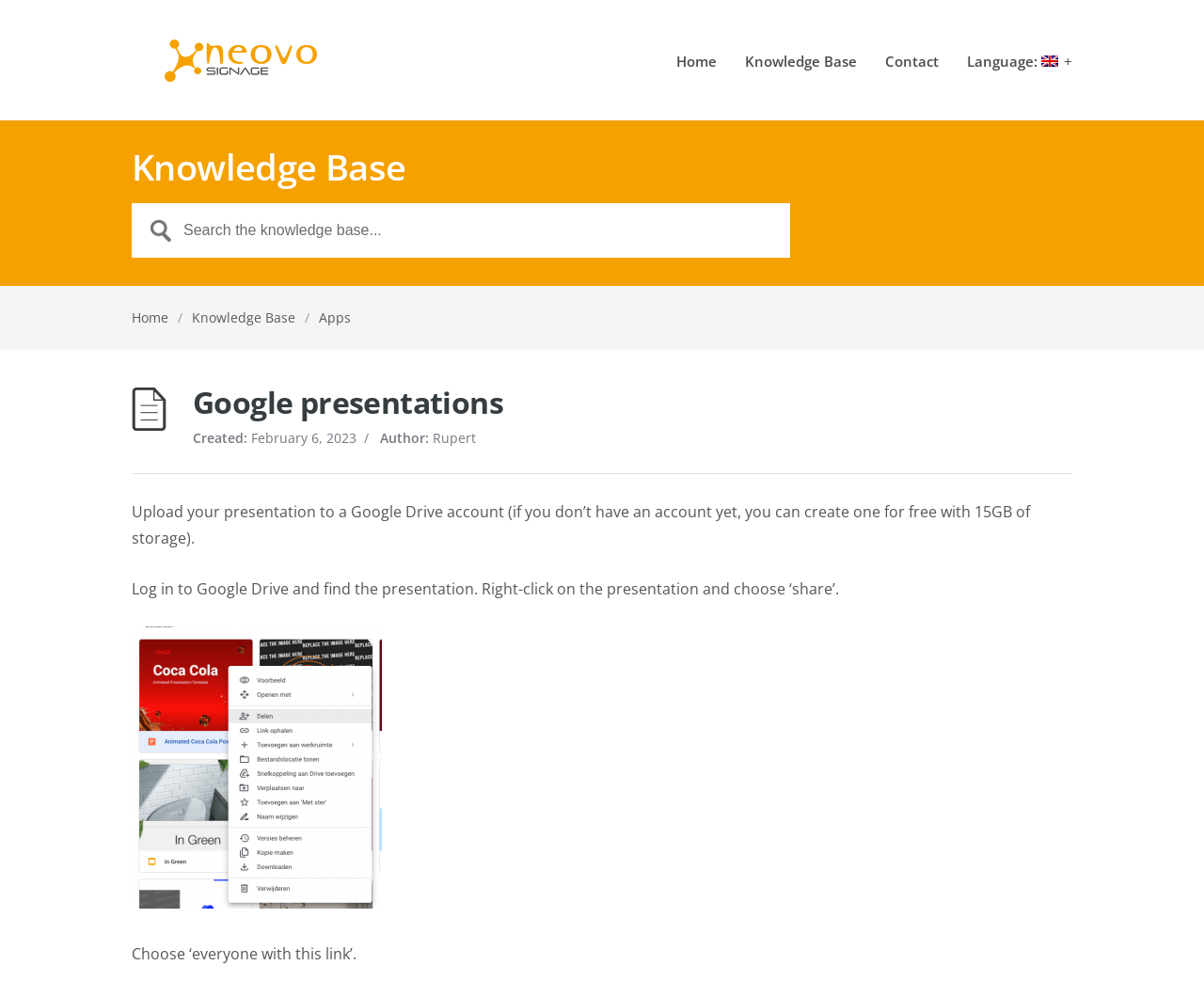How many links are in the top navigation bar?
Answer the question using a single word or phrase, according to the image.

4